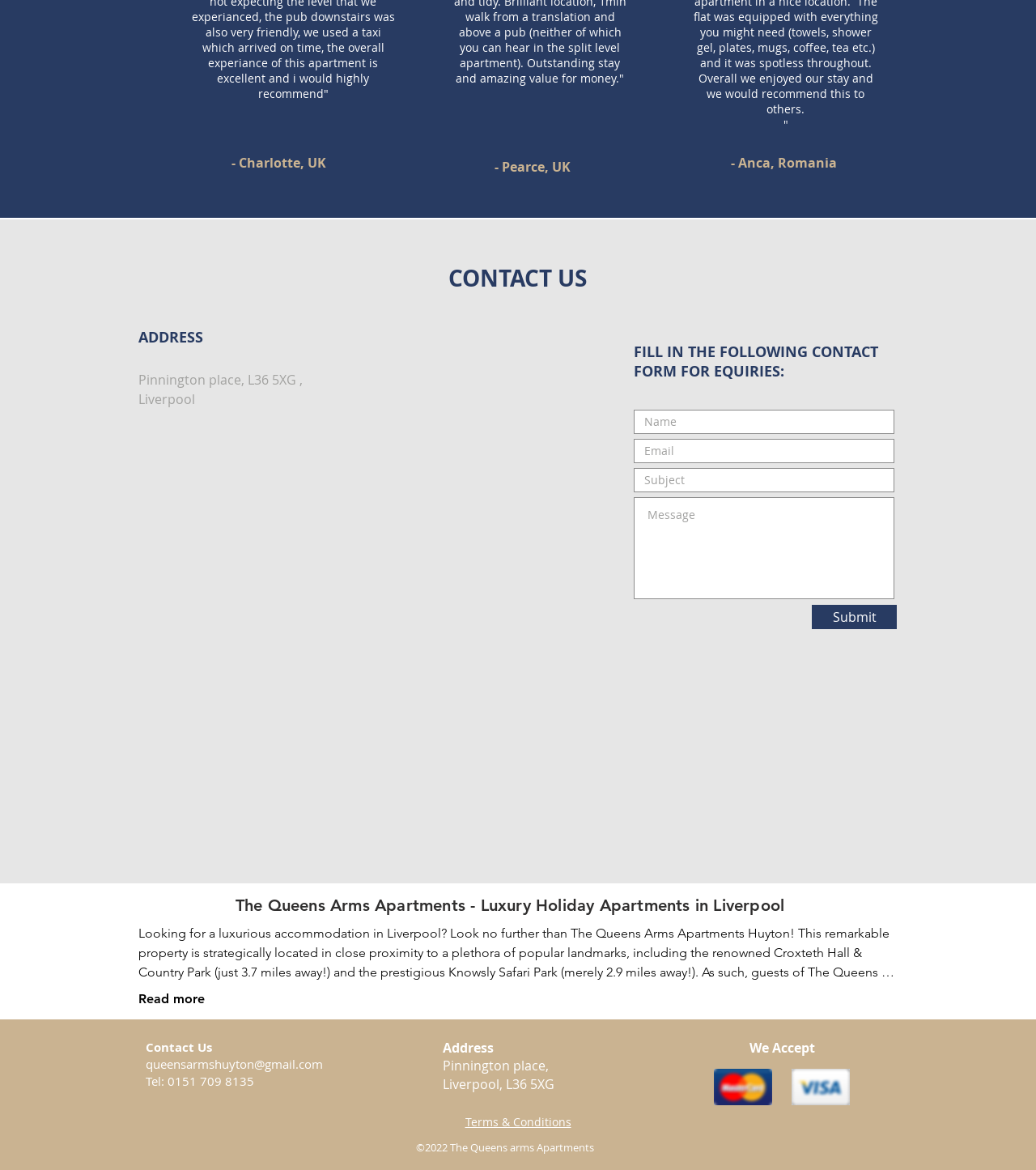Provide the bounding box coordinates for the specified HTML element described in this description: "Read more". The coordinates should be four float numbers ranging from 0 to 1, in the format [left, top, right, bottom].

[0.134, 0.847, 0.198, 0.86]